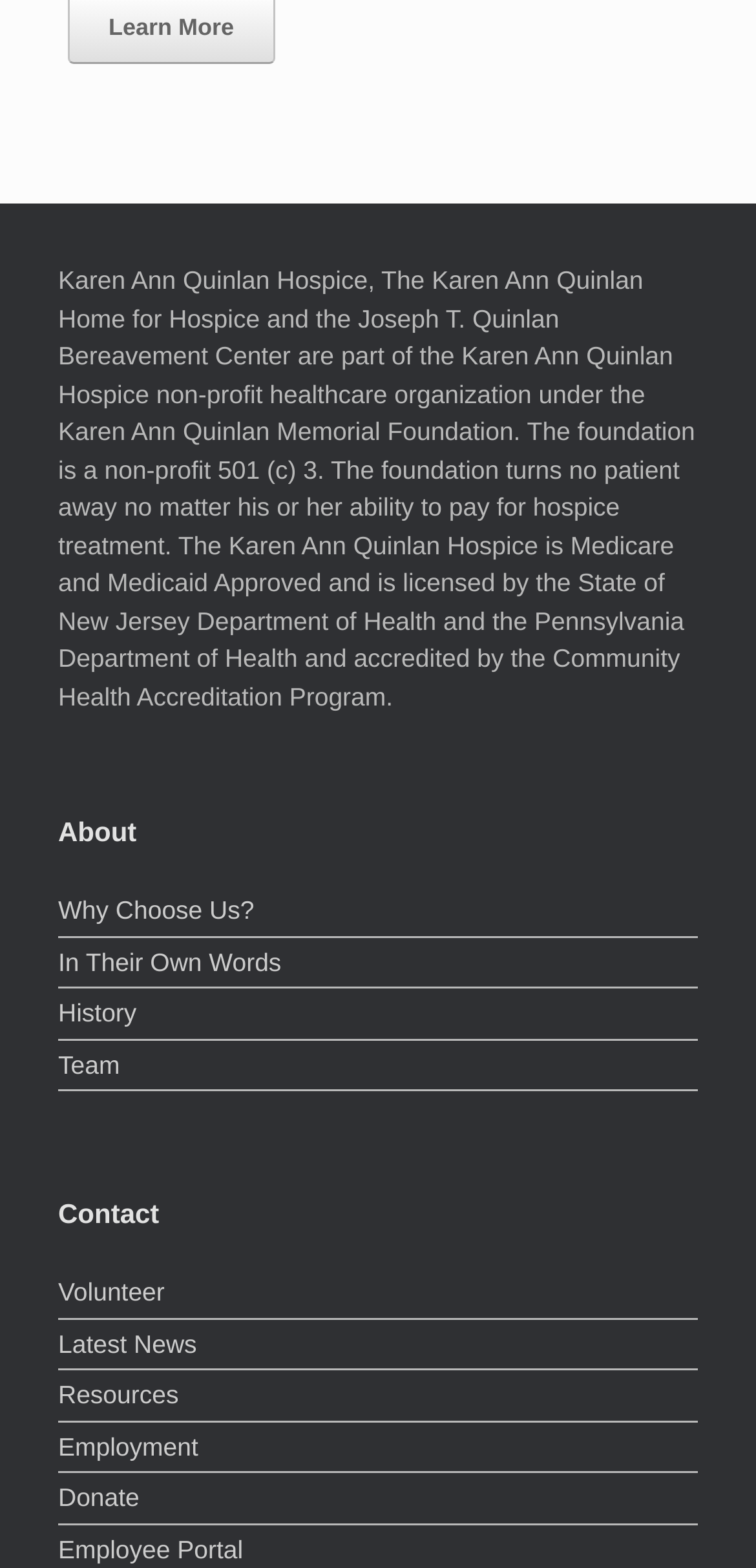Provide the bounding box for the UI element matching this description: "In Their Own Words".

[0.077, 0.602, 0.923, 0.631]